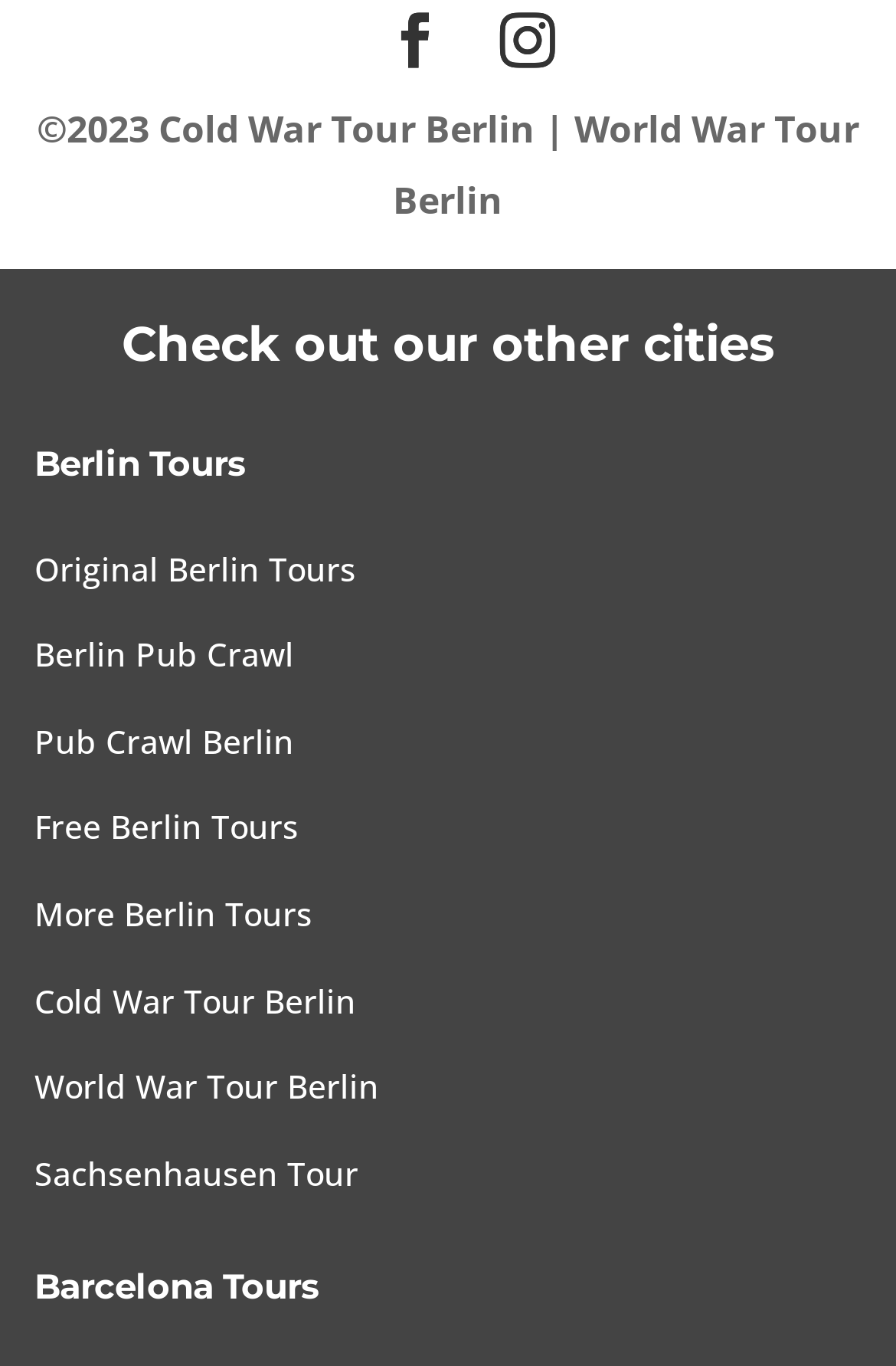How many tour categories are listed?
Please answer using one word or phrase, based on the screenshot.

2